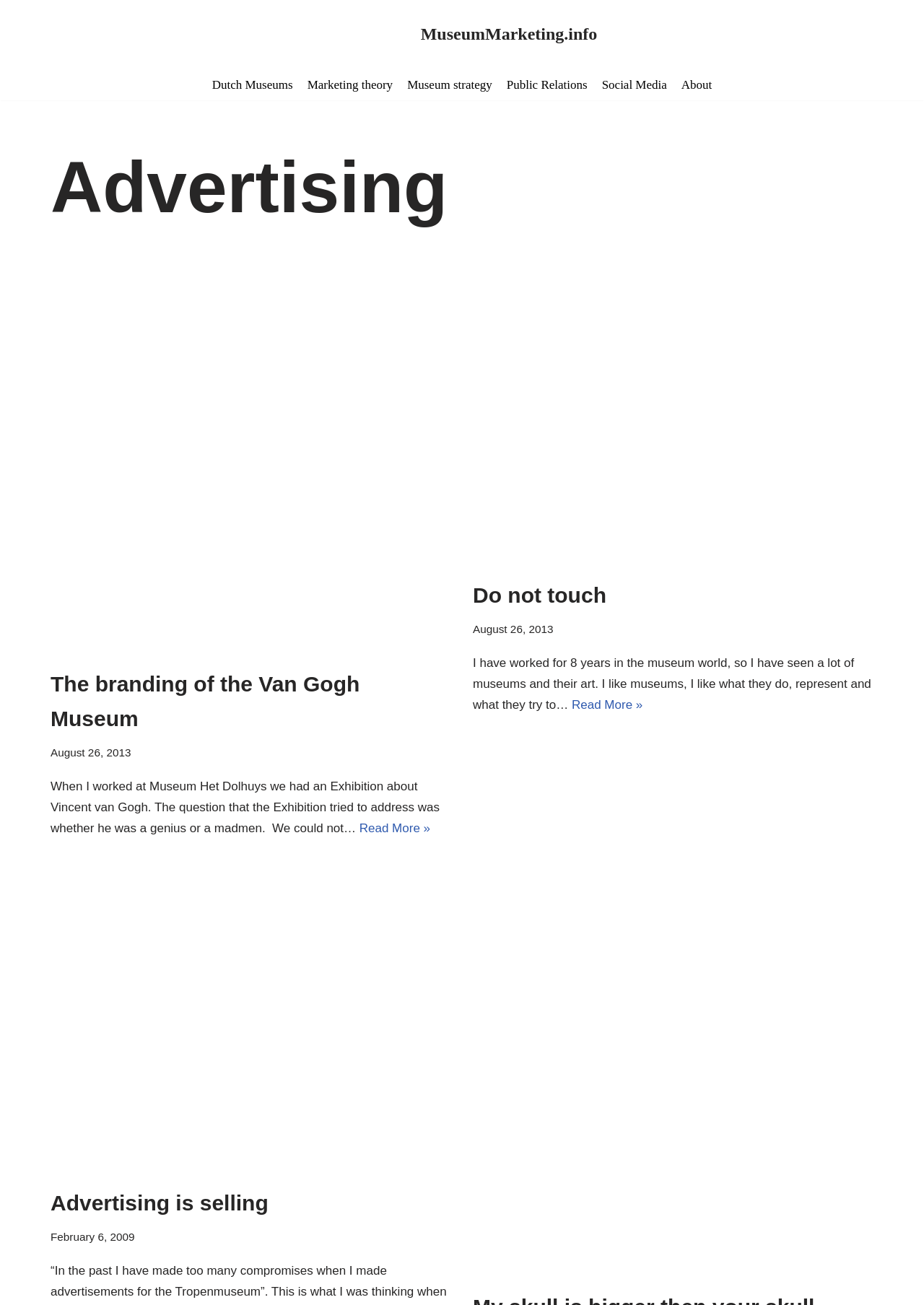Please locate the bounding box coordinates of the element that needs to be clicked to achieve the following instruction: "View 'Do not touch' article". The coordinates should be four float numbers between 0 and 1, i.e., [left, top, right, bottom].

[0.756, 0.533, 0.838, 0.547]